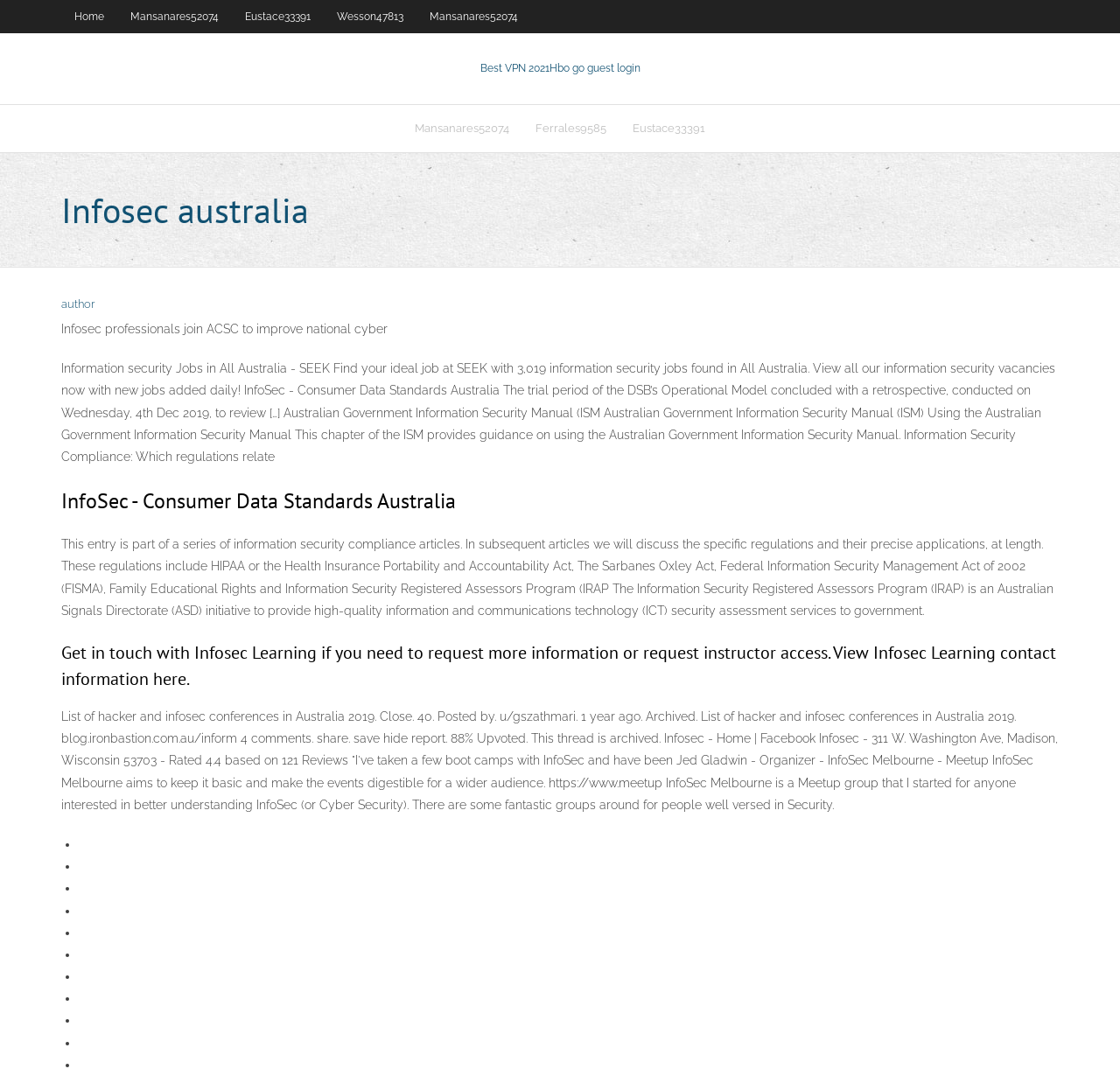Please determine the bounding box coordinates of the clickable area required to carry out the following instruction: "Click on InfoSec - Consumer Data Standards Australia link". The coordinates must be four float numbers between 0 and 1, represented as [left, top, right, bottom].

[0.055, 0.454, 0.945, 0.484]